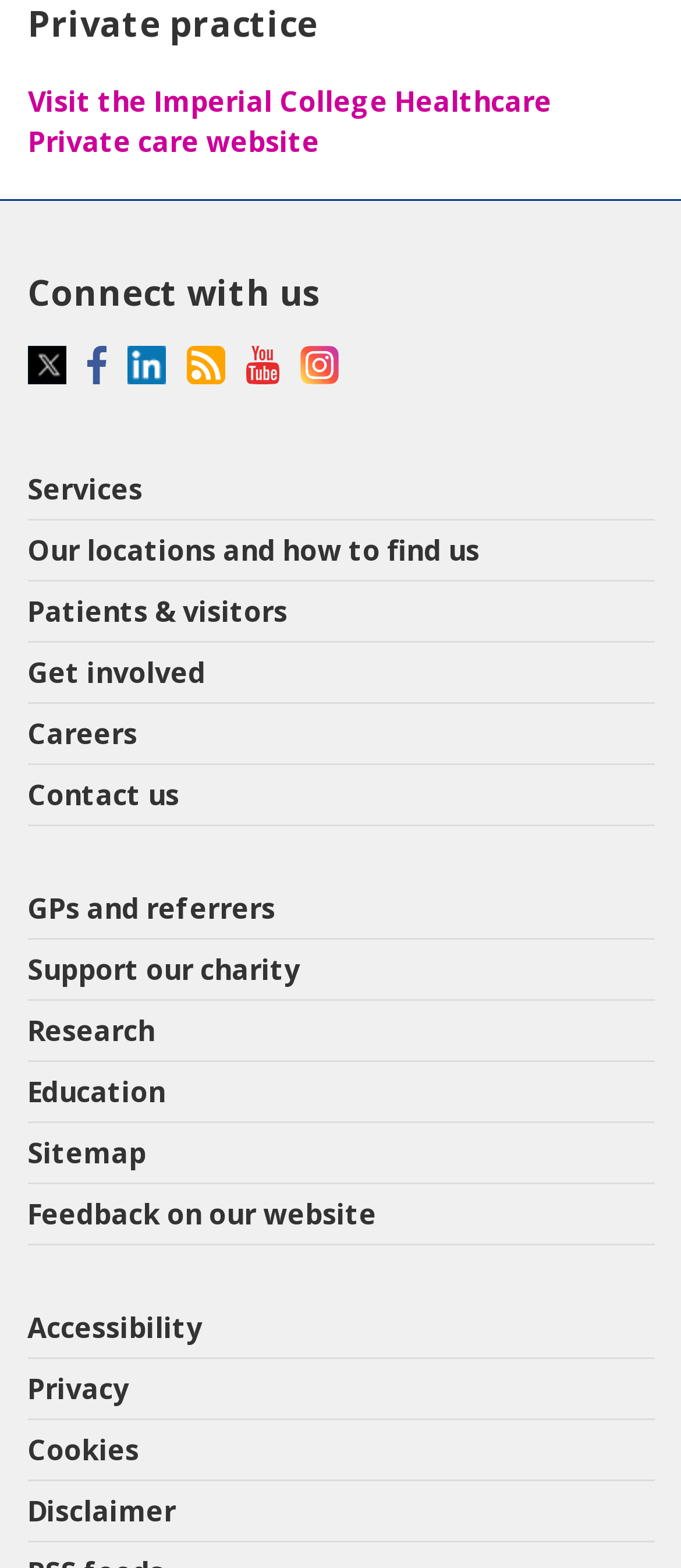Locate the bounding box coordinates of the UI element described by: "Careers". The bounding box coordinates should consist of four float numbers between 0 and 1, i.e., [left, top, right, bottom].

[0.04, 0.448, 0.96, 0.486]